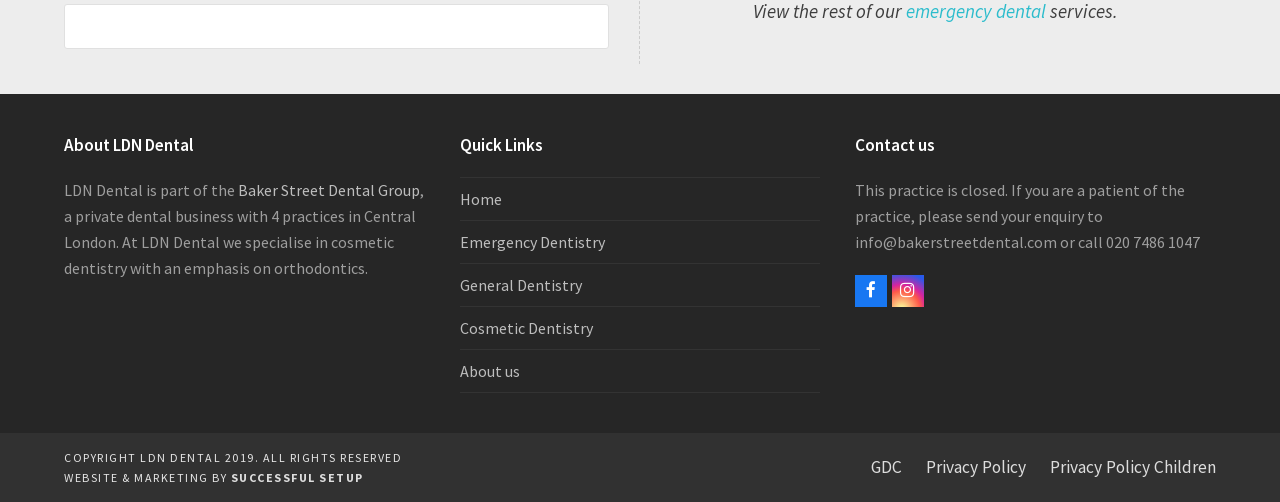Please answer the following query using a single word or phrase: 
How many quick links are available?

5